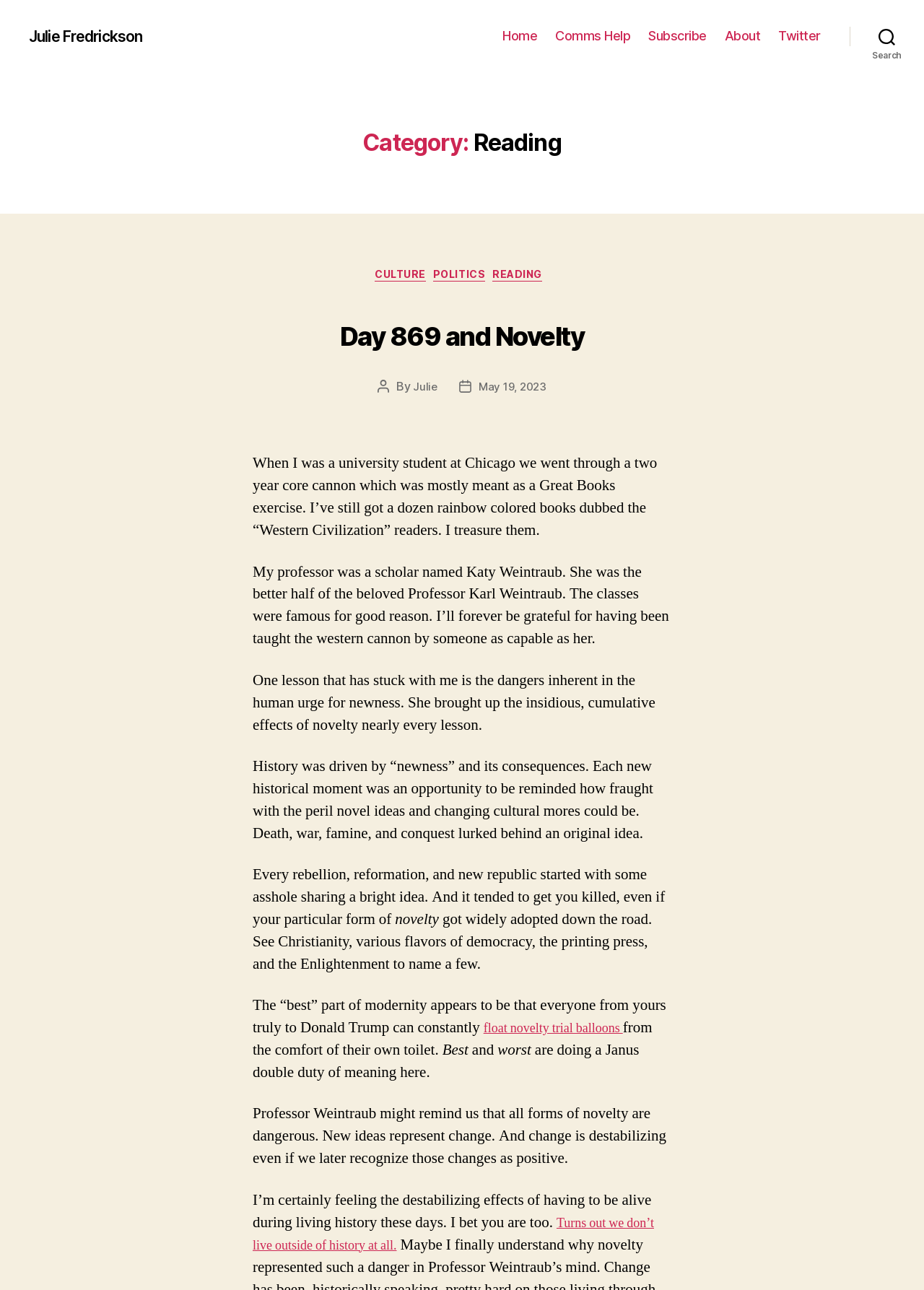Specify the bounding box coordinates of the element's region that should be clicked to achieve the following instruction: "Check the date of the post". The bounding box coordinates consist of four float numbers between 0 and 1, in the format [left, top, right, bottom].

[0.516, 0.297, 0.594, 0.308]